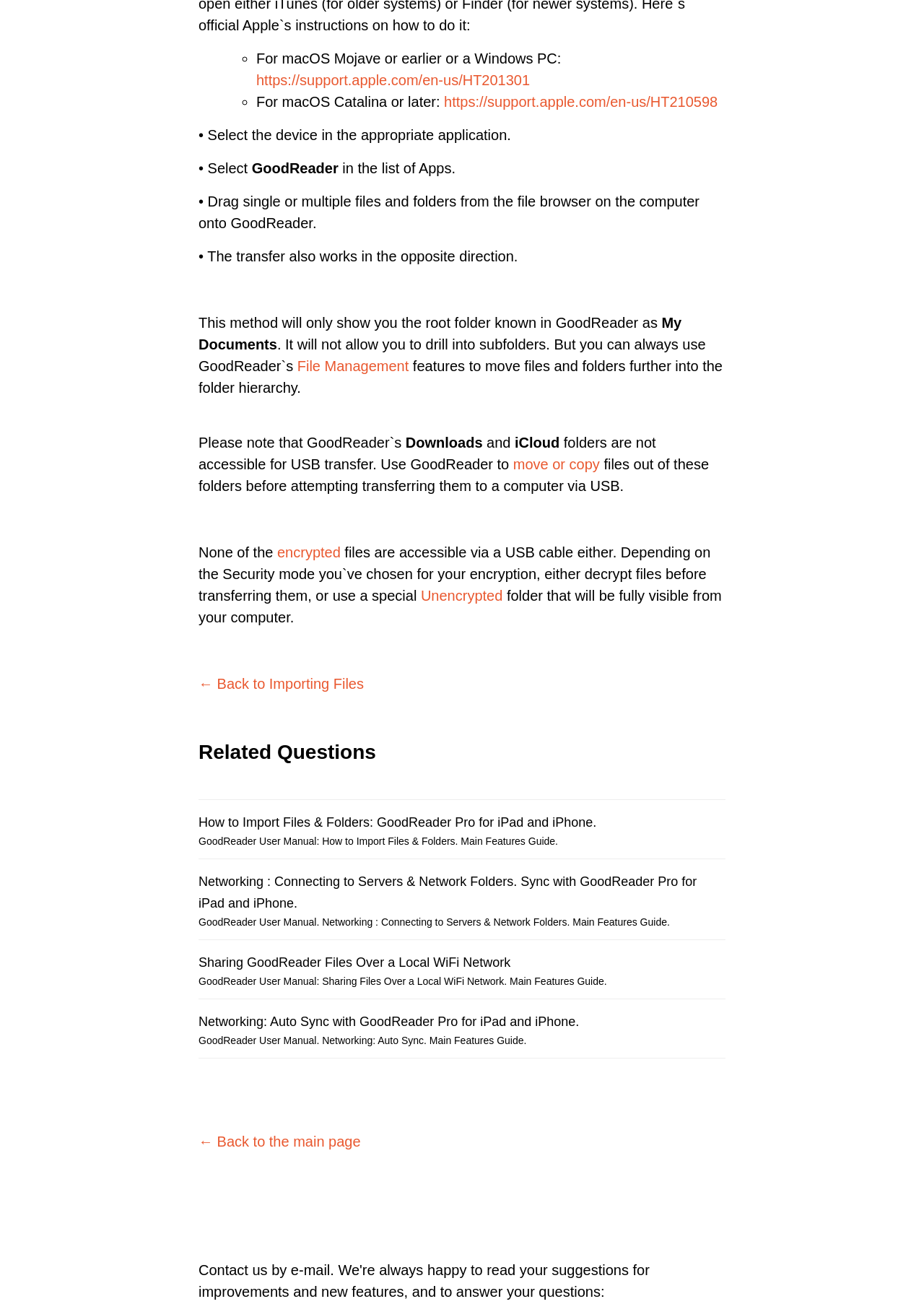Based on the element description ← Back to Importing Files, identify the bounding box of the UI element in the given webpage screenshot. The coordinates should be in the format (top-left x, top-left y, bottom-right x, bottom-right y) and must be between 0 and 1.

[0.215, 0.518, 0.394, 0.53]